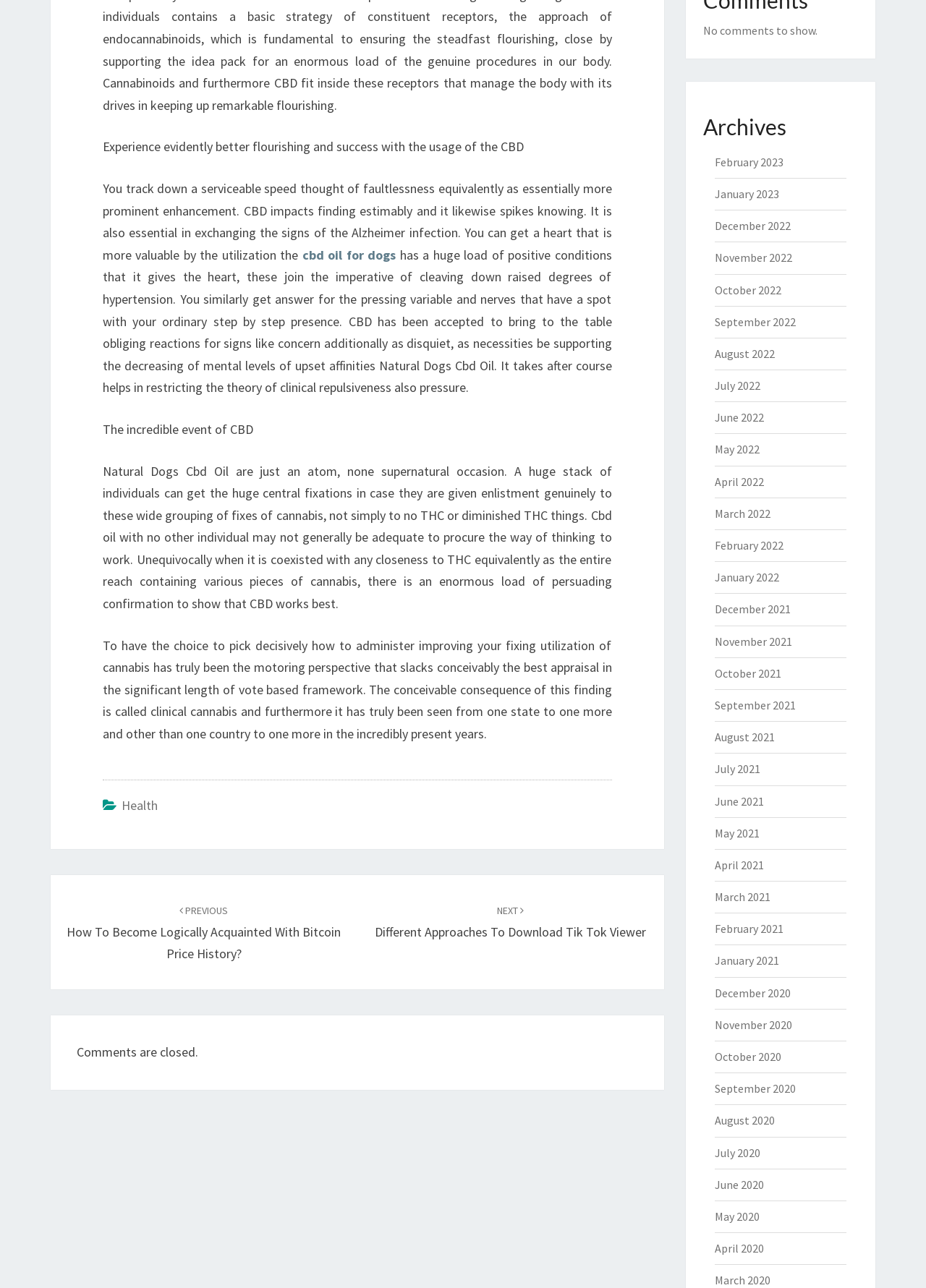Look at the image and answer the question in detail:
What is the purpose of the 'Archives' section?

The 'Archives' section appears to be a collection of links to past articles, organized by month and year, allowing users to access and read older content.